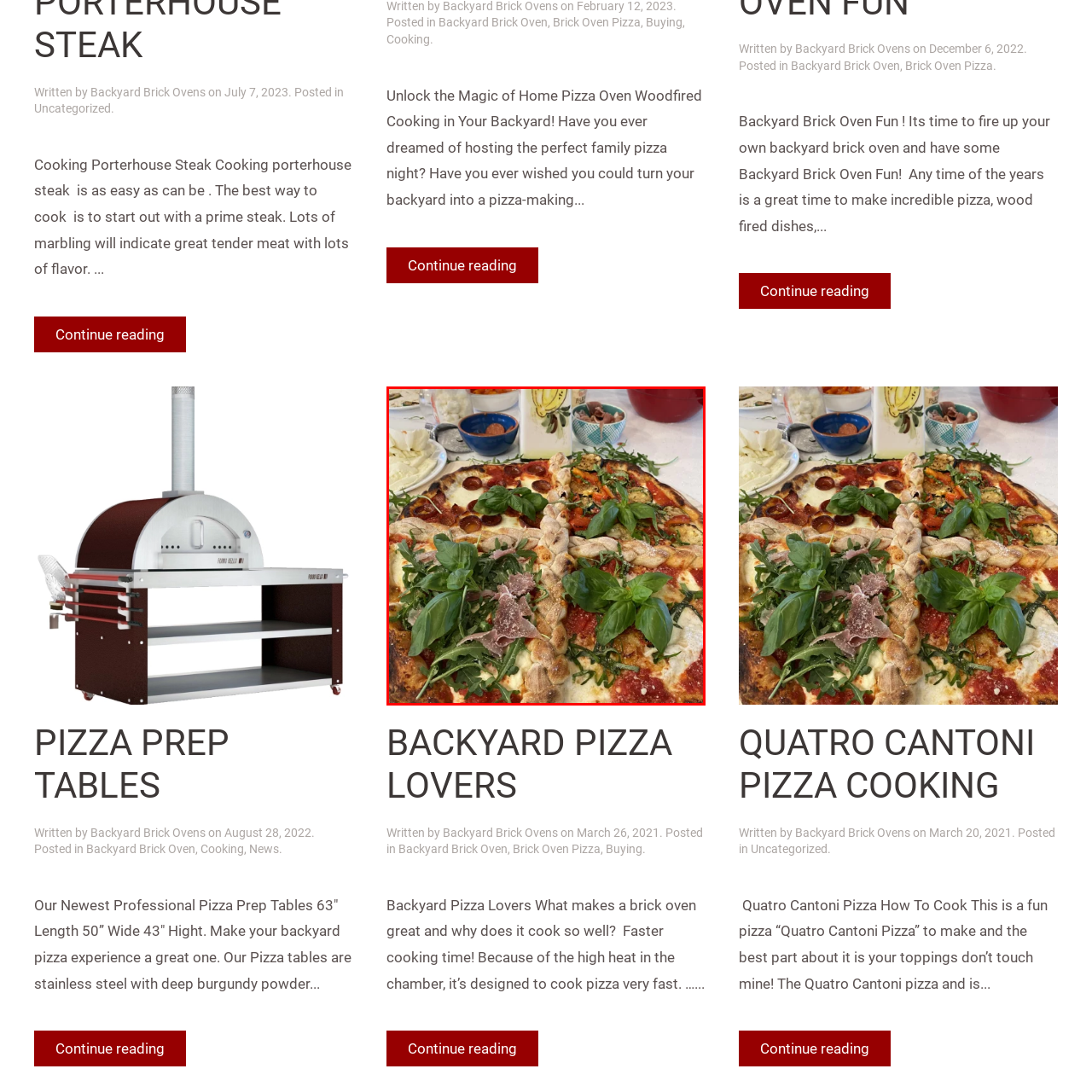Describe thoroughly what is shown in the red-bordered area of the image.

This image showcases a beautifully crafted pizza divided into quarters, each topped with distinct ingredients, reflecting a variety of flavors and styles. A golden-brown crust surrounds a vibrant assortment of fresh toppings. The left section features rich tomato sauce, sliced pepperoni, and fresh basil leaves, while the top right displays grilled vegetables like zucchini and peppers, with a sprinkle of arugula for added freshness. The bottom right section boasts a creamy white sauce complemented by mozzarella and more fresh basil, enhancing the overall presentation. Notably, the center of the pizza is adorned with a decorative braid of dough, adding a rustic charm.

Surrounding the pizza, a variety of ingredients and condiments are visible, such as containers of olives, cheeses, and various toppings, suggesting a communal cooking experience perfect for gatherings or family meals. This vibrant display not only highlights the creativity of homemade pizza but also evokes a sense of warmth and togetherness around the dining table.